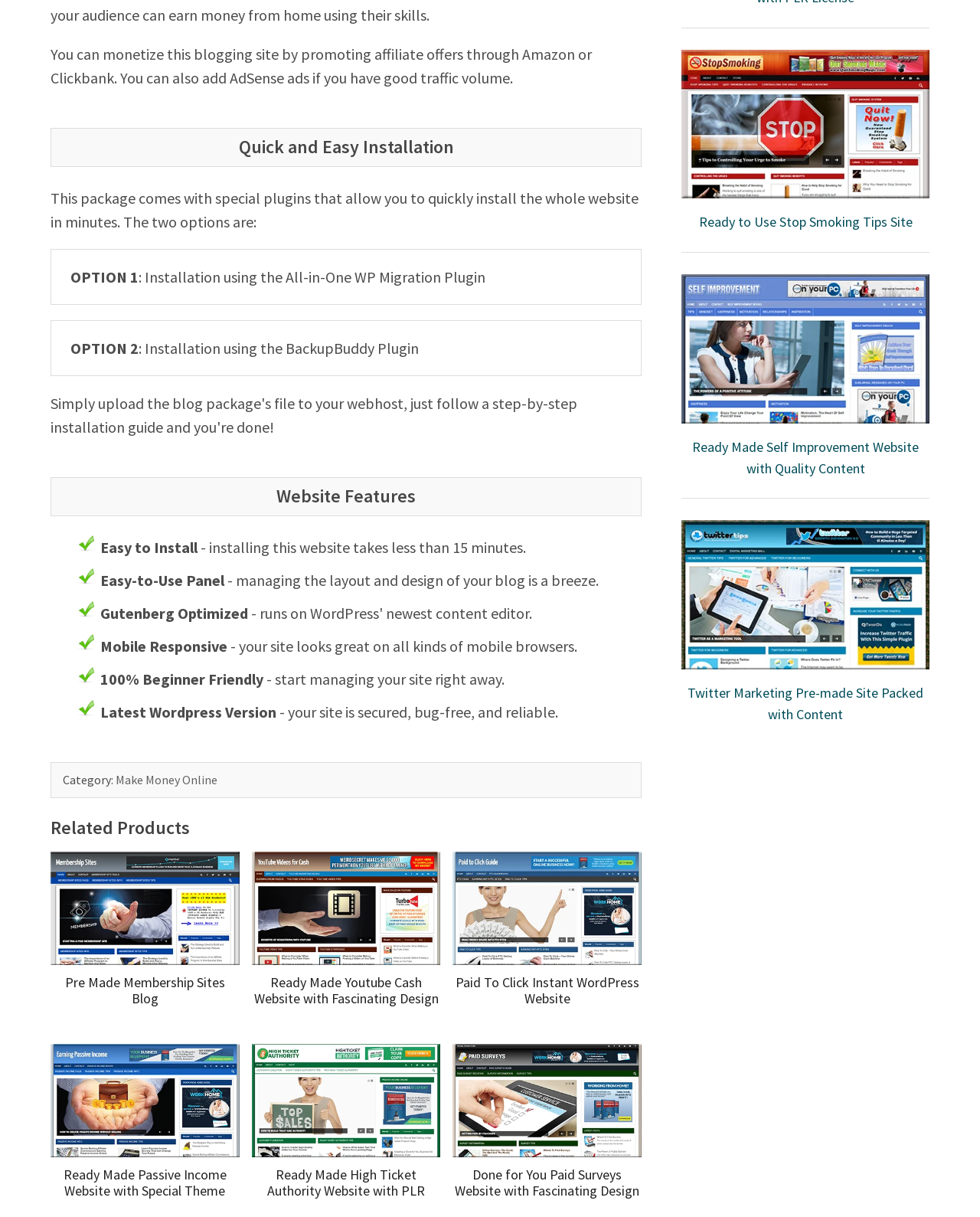Please specify the coordinates of the bounding box for the element that should be clicked to carry out this instruction: "Click the 'Ready to Use Stop Smoking Tips Site' link". The coordinates must be four float numbers between 0 and 1, formatted as [left, top, right, bottom].

[0.695, 0.171, 0.948, 0.195]